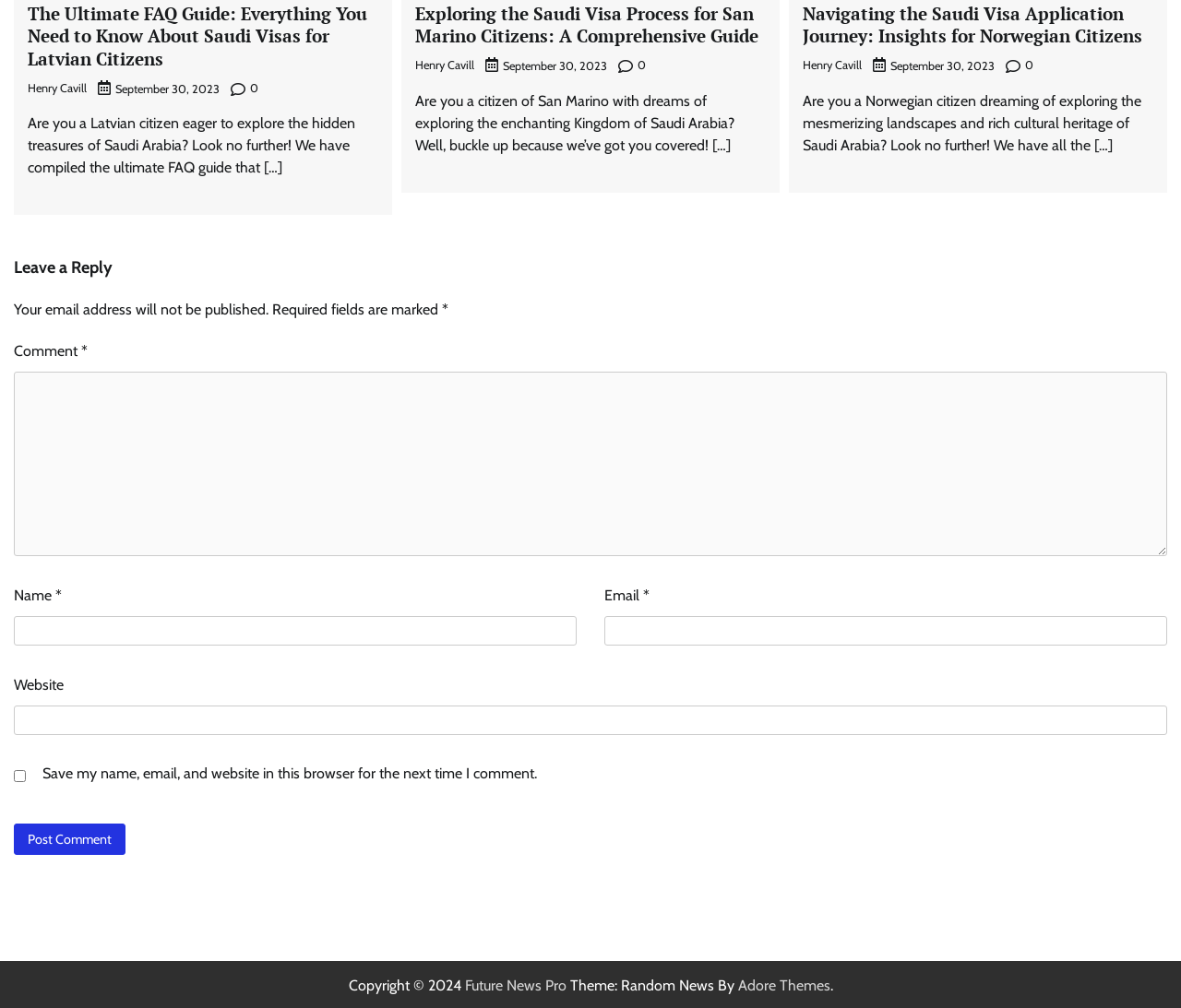Locate the bounding box coordinates of the area you need to click to fulfill this instruction: 'Enter your comment'. The coordinates must be in the form of four float numbers ranging from 0 to 1: [left, top, right, bottom].

[0.012, 0.369, 0.988, 0.552]